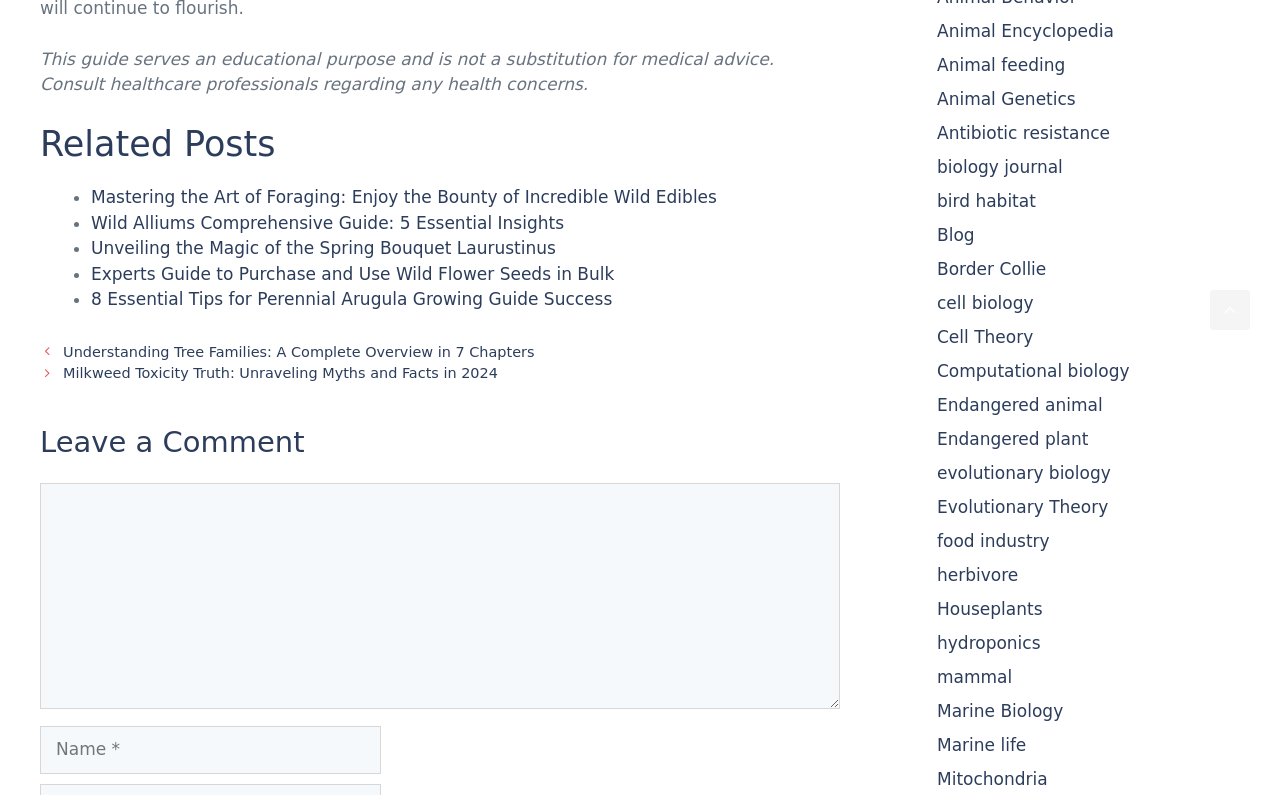Please look at the image and answer the question with a detailed explanation: What is the purpose of this guide?

The purpose of this guide is educational, as stated in the static text at the top of the webpage, which says 'This guide serves an educational purpose and is not a substitution for medical advice. Consult healthcare professionals regarding any health concerns.'